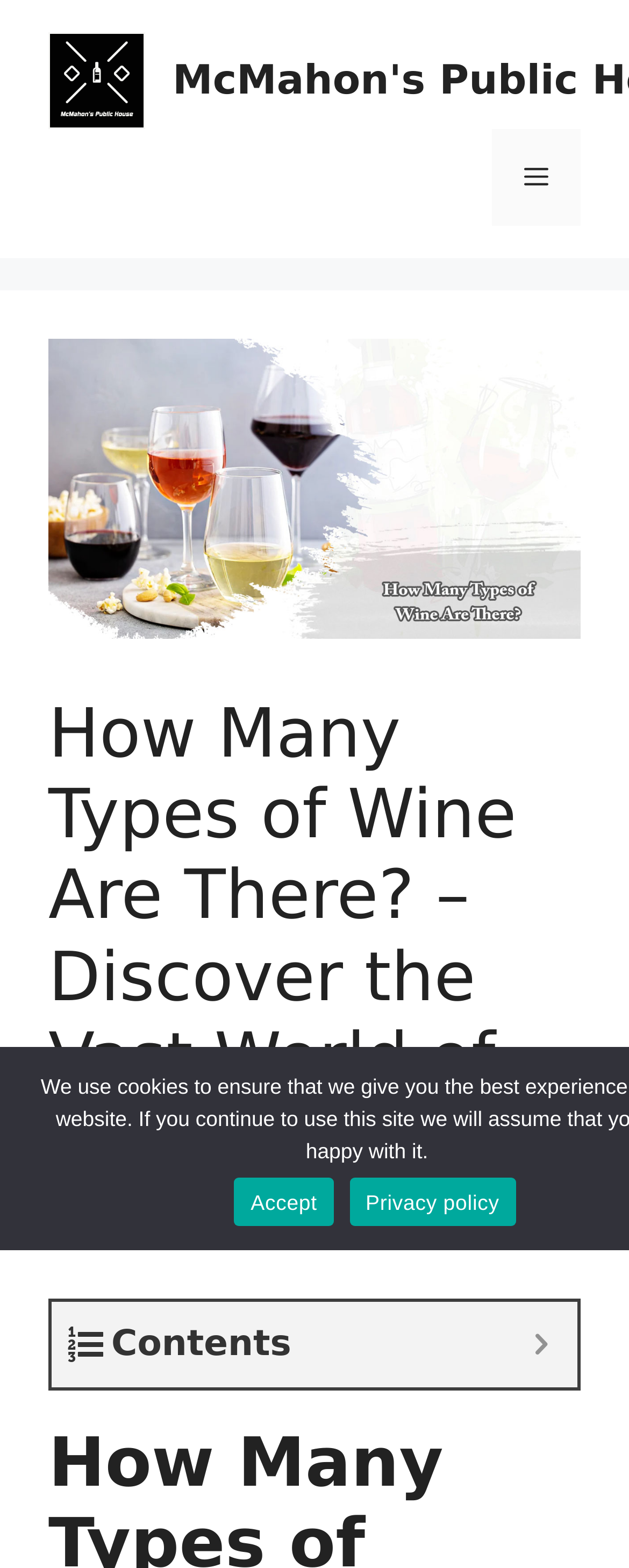Please determine the heading text of this webpage.

How Many Types of Wine Are There? – Discover the Vast World of Wine